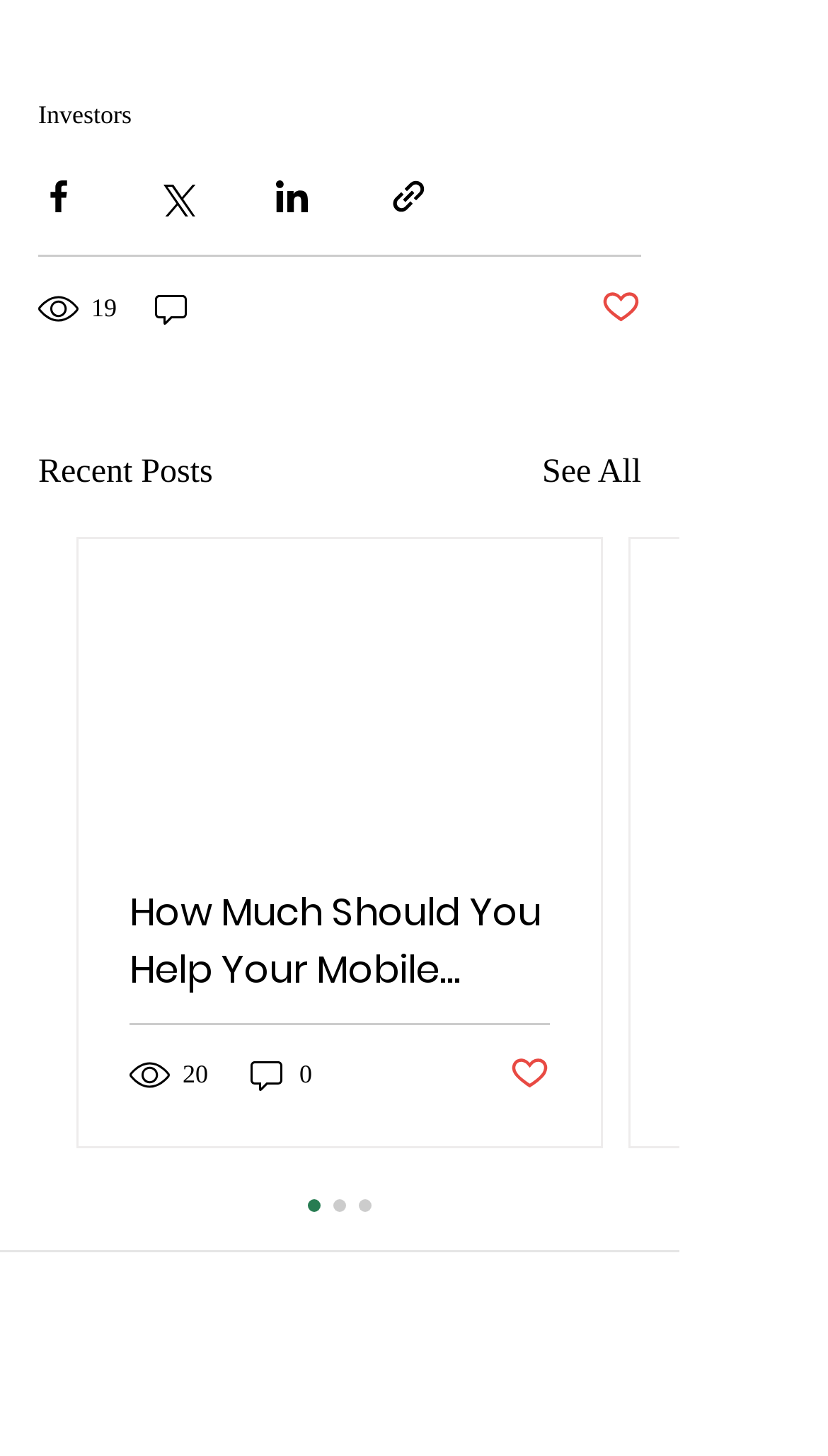Extract the bounding box coordinates for the UI element described as: "alt="Best Gaming Laptops Super Mart"".

None